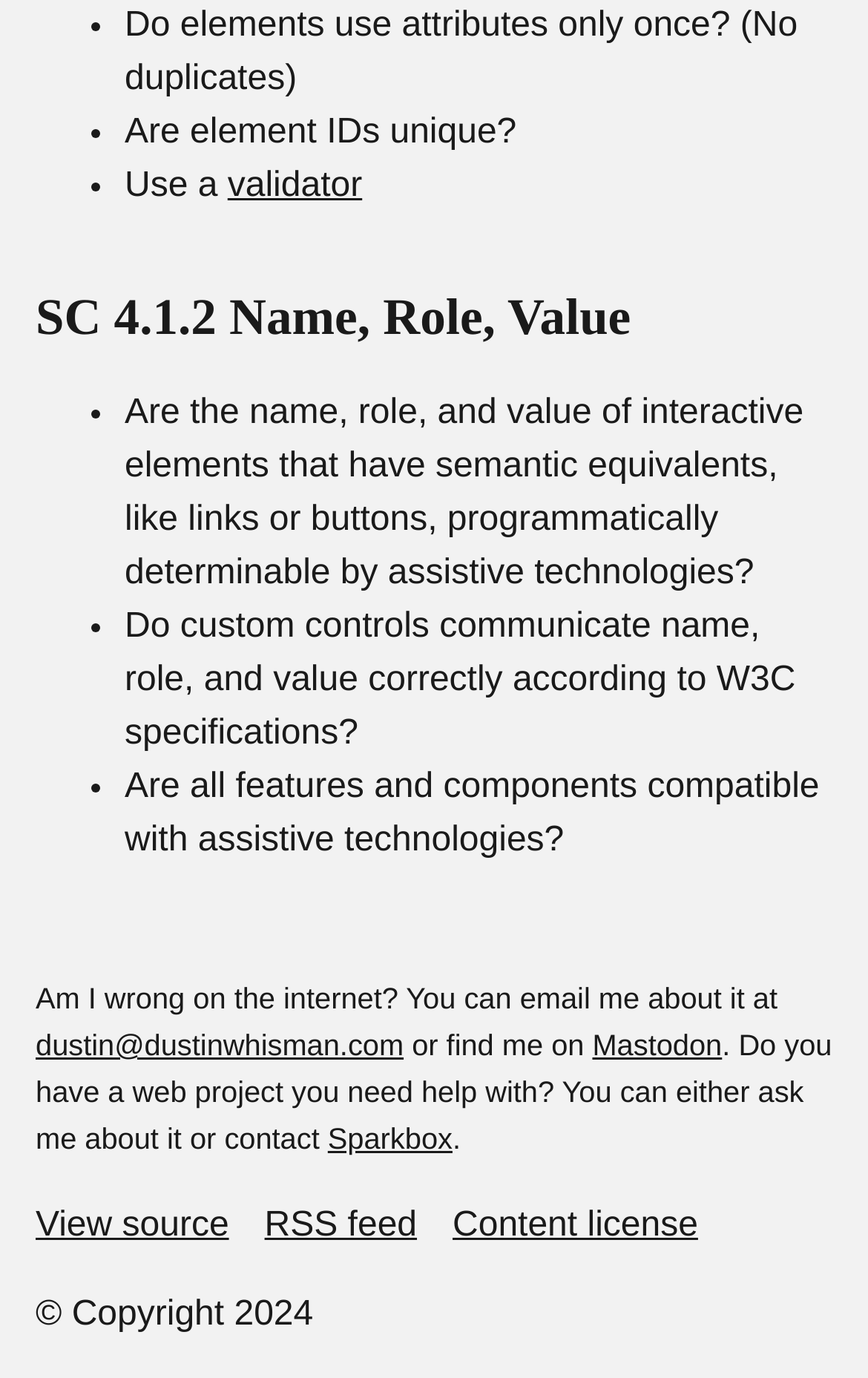Please determine the bounding box coordinates of the element to click in order to execute the following instruction: "Contact 'Sparkbox'". The coordinates should be four float numbers between 0 and 1, specified as [left, top, right, bottom].

[0.378, 0.815, 0.521, 0.839]